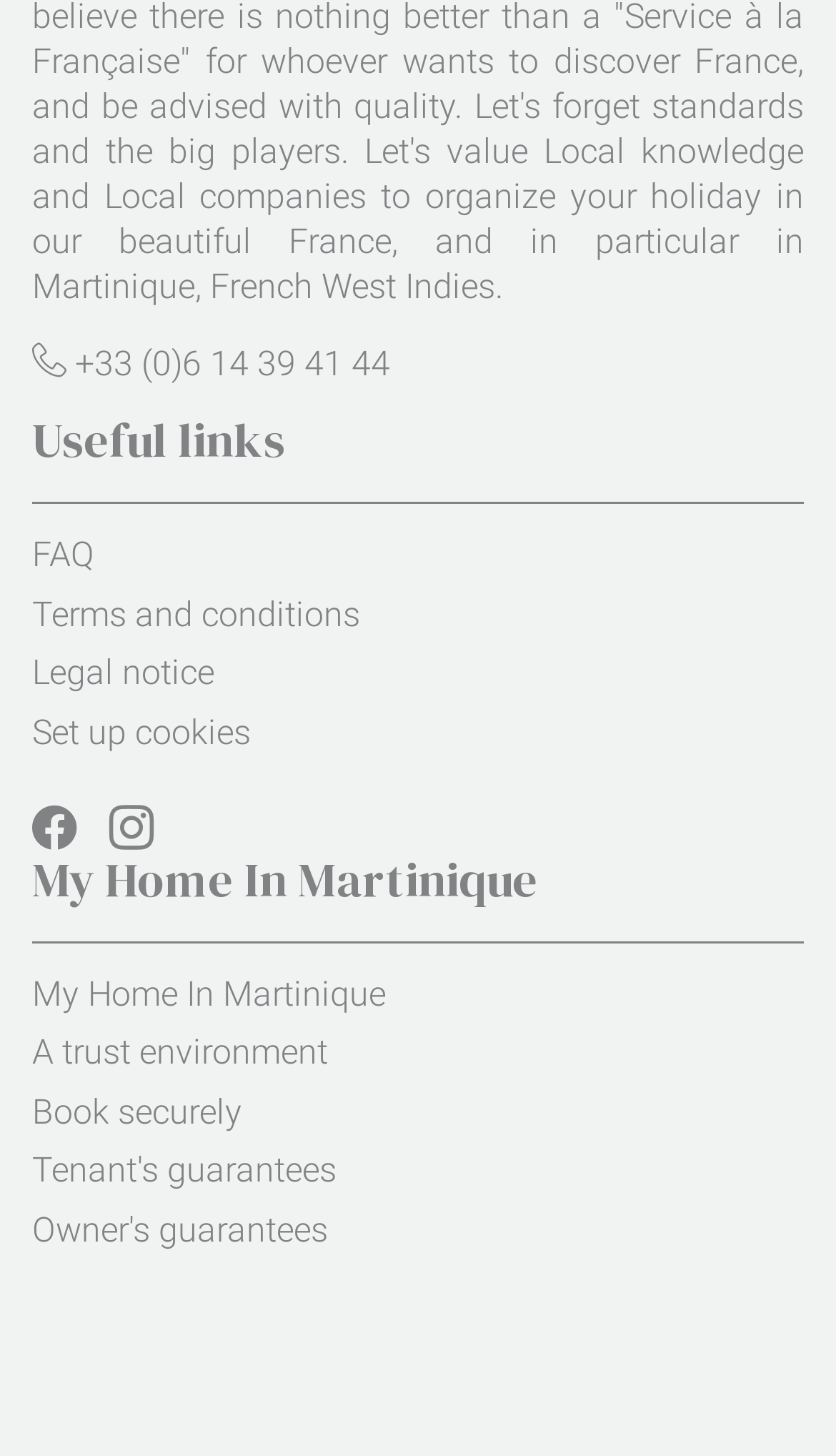What are the useful links provided?
Carefully analyze the image and provide a thorough answer to the question.

The useful links are provided below the phone number, which are 'FAQ', 'Terms and conditions', 'Legal notice', and 'Set up cookies'. These are link elements with bounding box coordinates of [0.038, 0.367, 0.113, 0.395], [0.038, 0.407, 0.431, 0.435], [0.038, 0.448, 0.476], and [0.038, 0.489, 0.3, 0.517] respectively.